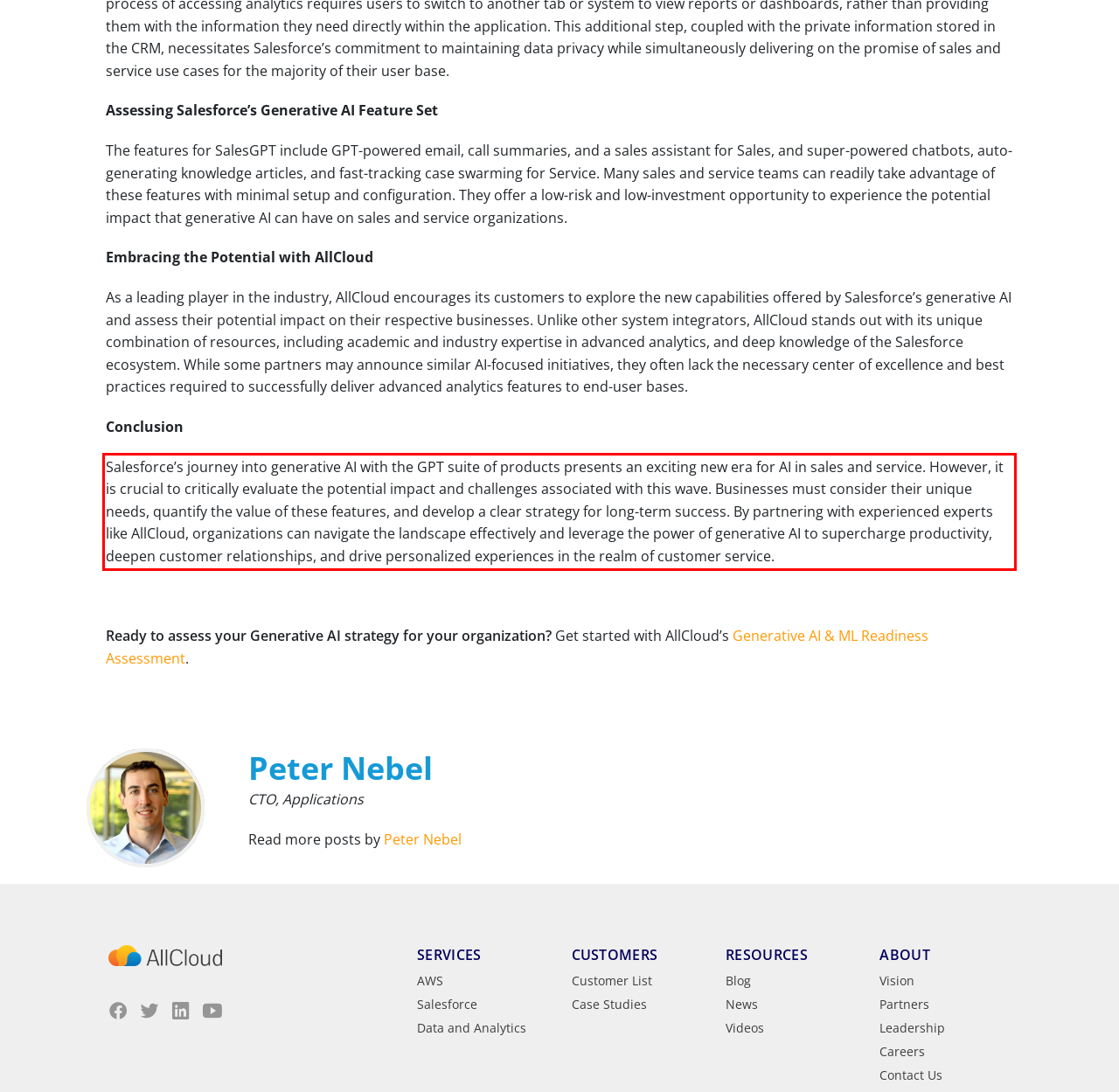Identify the text within the red bounding box on the webpage screenshot and generate the extracted text content.

Salesforce’s journey into generative AI with the GPT suite of products presents an exciting new era for AI in sales and service. However, it is crucial to critically evaluate the potential impact and challenges associated with this wave. Businesses must consider their unique needs, quantify the value of these features, and develop a clear strategy for long-term success. By partnering with experienced experts like AllCloud, organizations can navigate the landscape effectively and leverage the power of generative AI to supercharge productivity, deepen customer relationships, and drive personalized experiences in the realm of customer service.